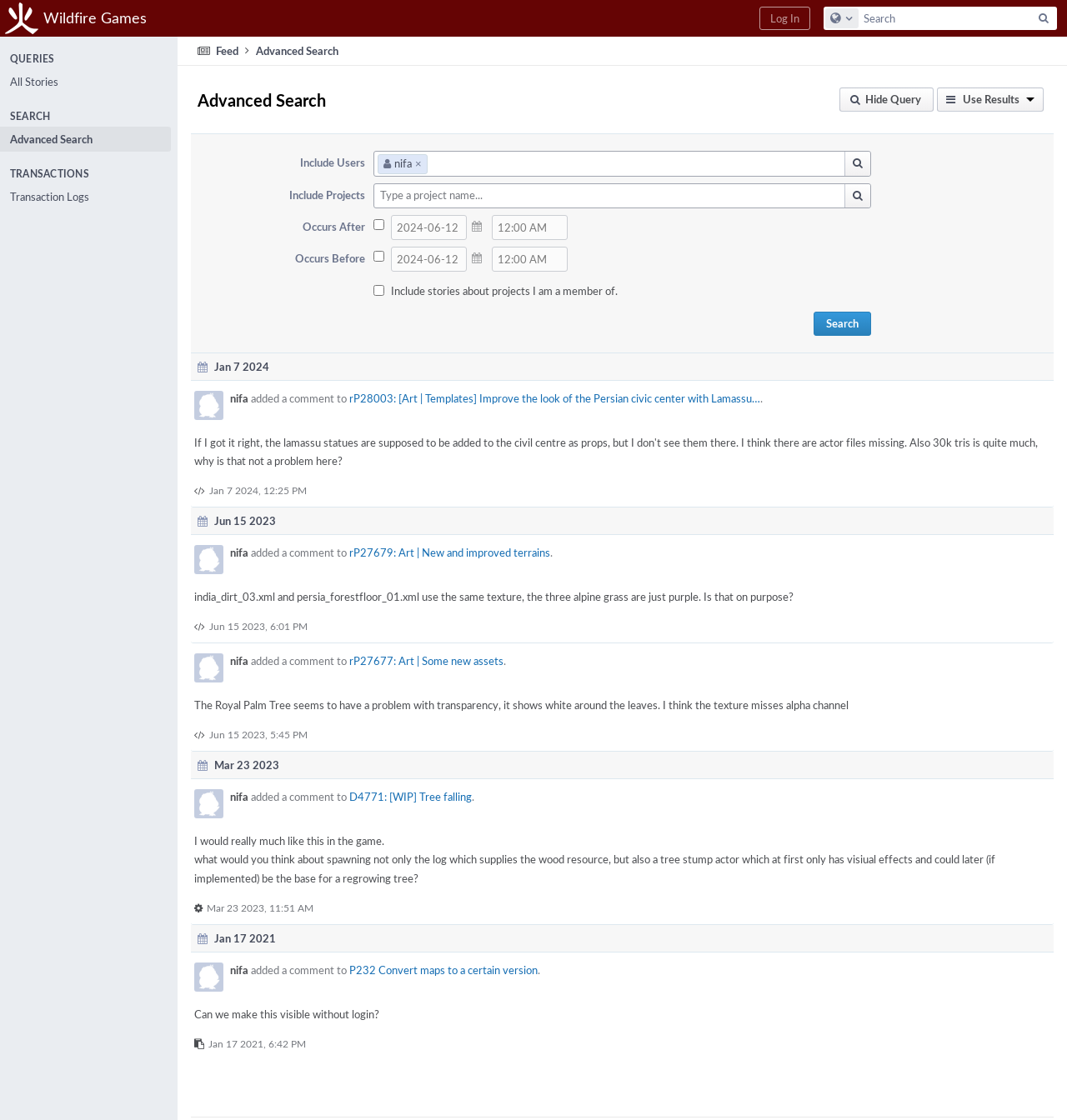Answer the following in one word or a short phrase: 
What is the purpose of the 'Use Results' button?

To use the search results